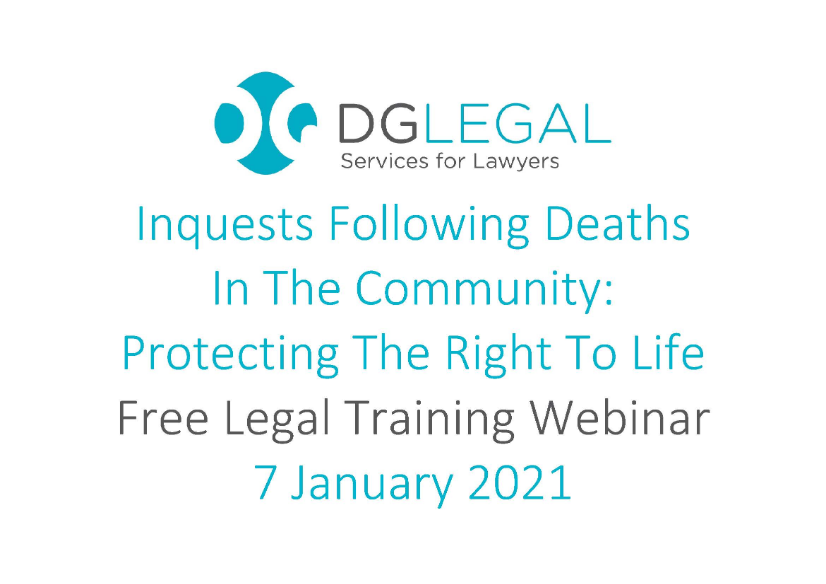Create an exhaustive description of the image.

The image features a promotional banner for a free legal training webinar organized by DG Legal, which specializes in services for lawyers. The title of the webinar, prominently displayed, is "Inquests Following Deaths In The Community: Protecting The Right To Life." Below the title, it specifies that this is a free legal training webinar, scheduled for January 7, 2021. The design includes the DG Legal logo, emphasizing their commitment to providing essential legal education and resources for legal professionals.